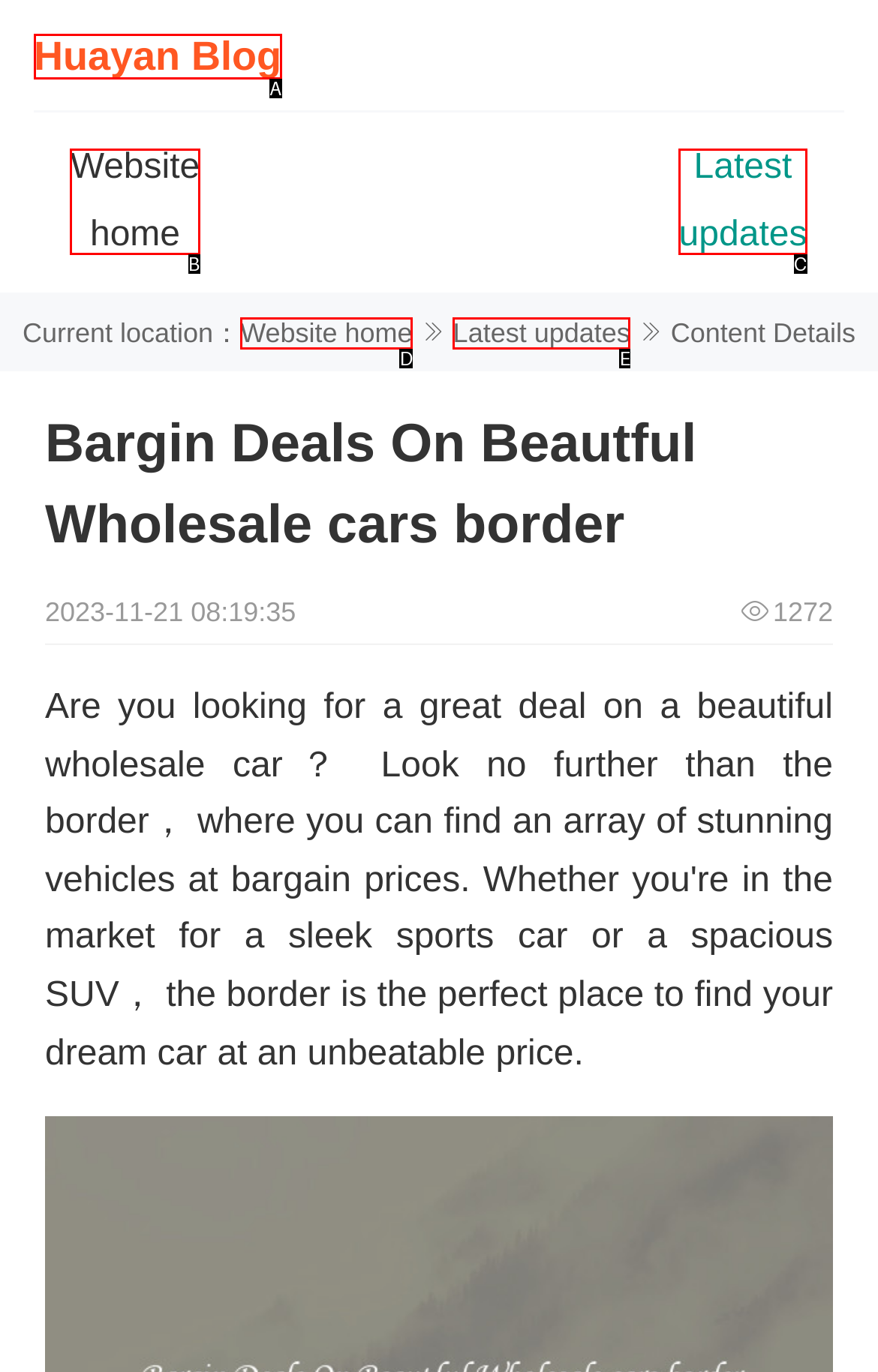Choose the HTML element that best fits the given description: Huayan Blog. Answer by stating the letter of the option.

A